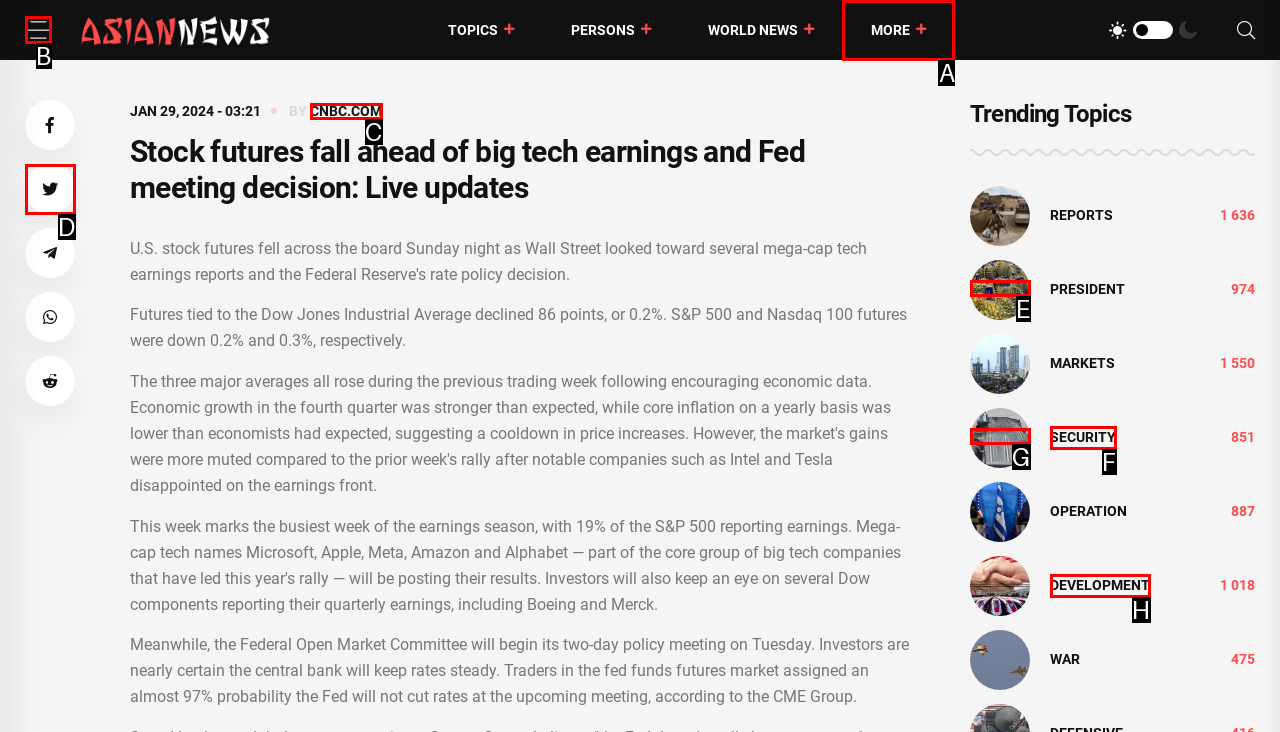Determine the HTML element to click for the instruction: Click on the 'Menu' link.
Answer with the letter corresponding to the correct choice from the provided options.

B